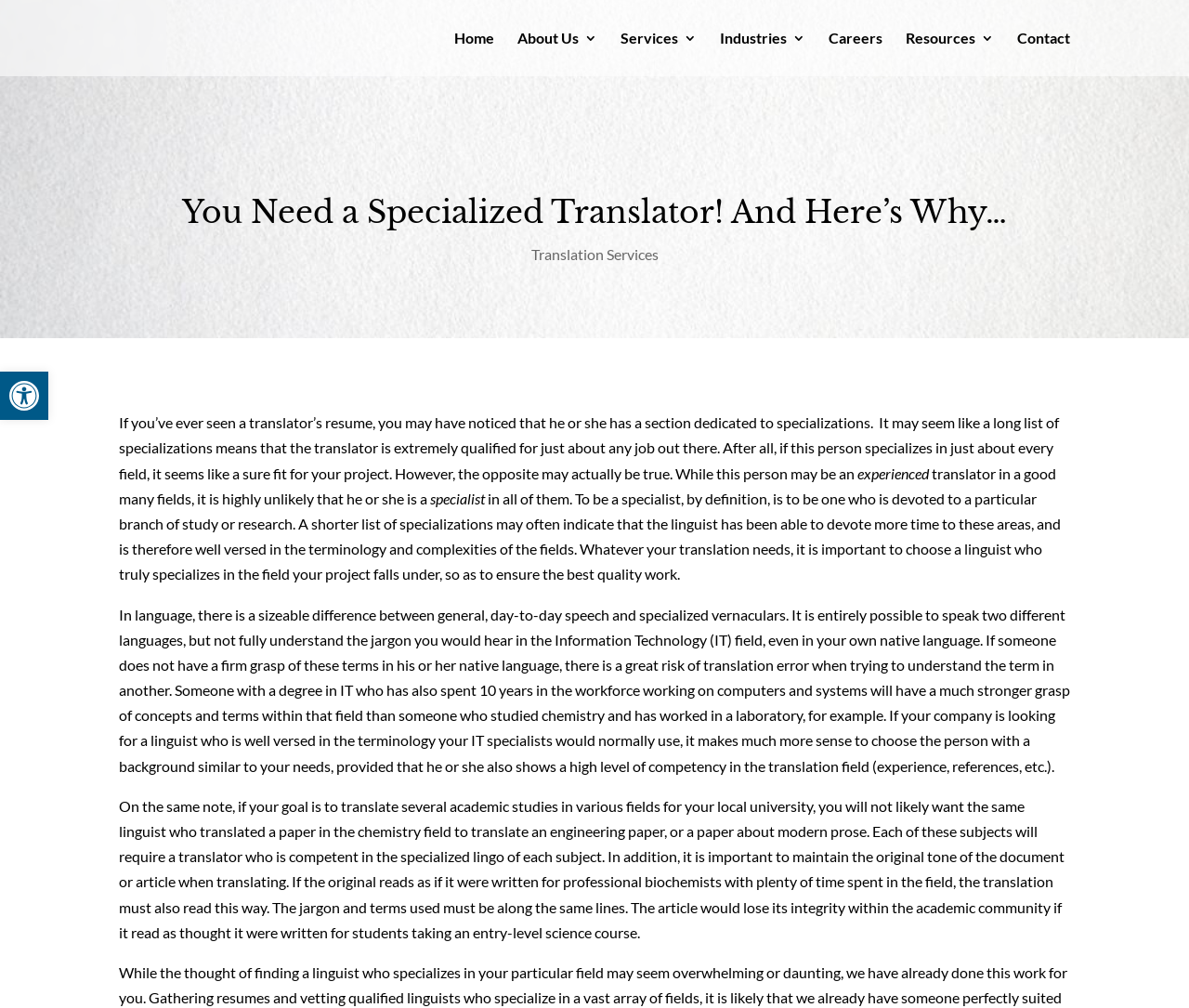Please identify the bounding box coordinates of the element that needs to be clicked to execute the following command: "Contact us". Provide the bounding box using four float numbers between 0 and 1, formatted as [left, top, right, bottom].

[0.855, 0.031, 0.9, 0.076]